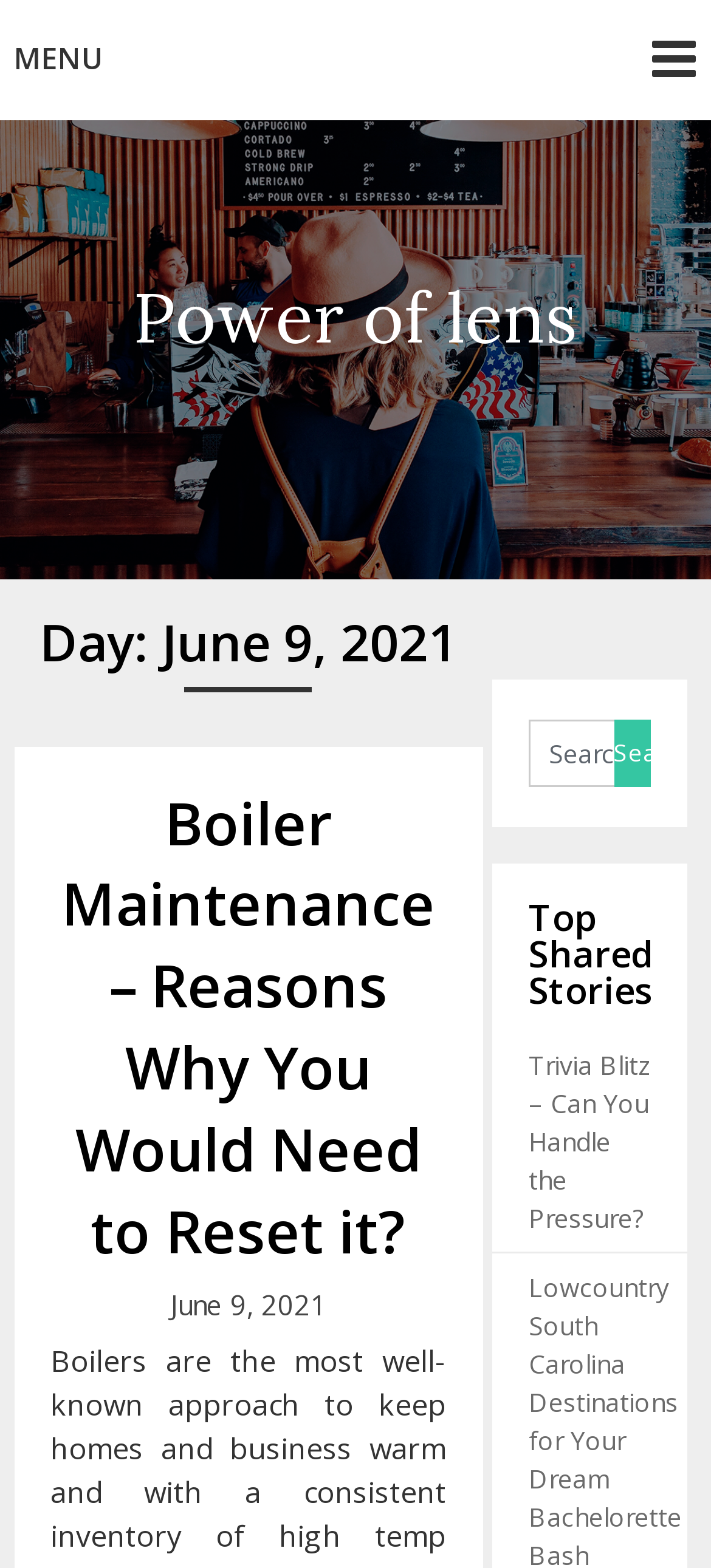What is the title of the second article?
Please ensure your answer to the question is detailed and covers all necessary aspects.

I found the title by looking at the link element with the text 'Trivia Blitz – Can You Handle the Pressure?' which is likely an article title.